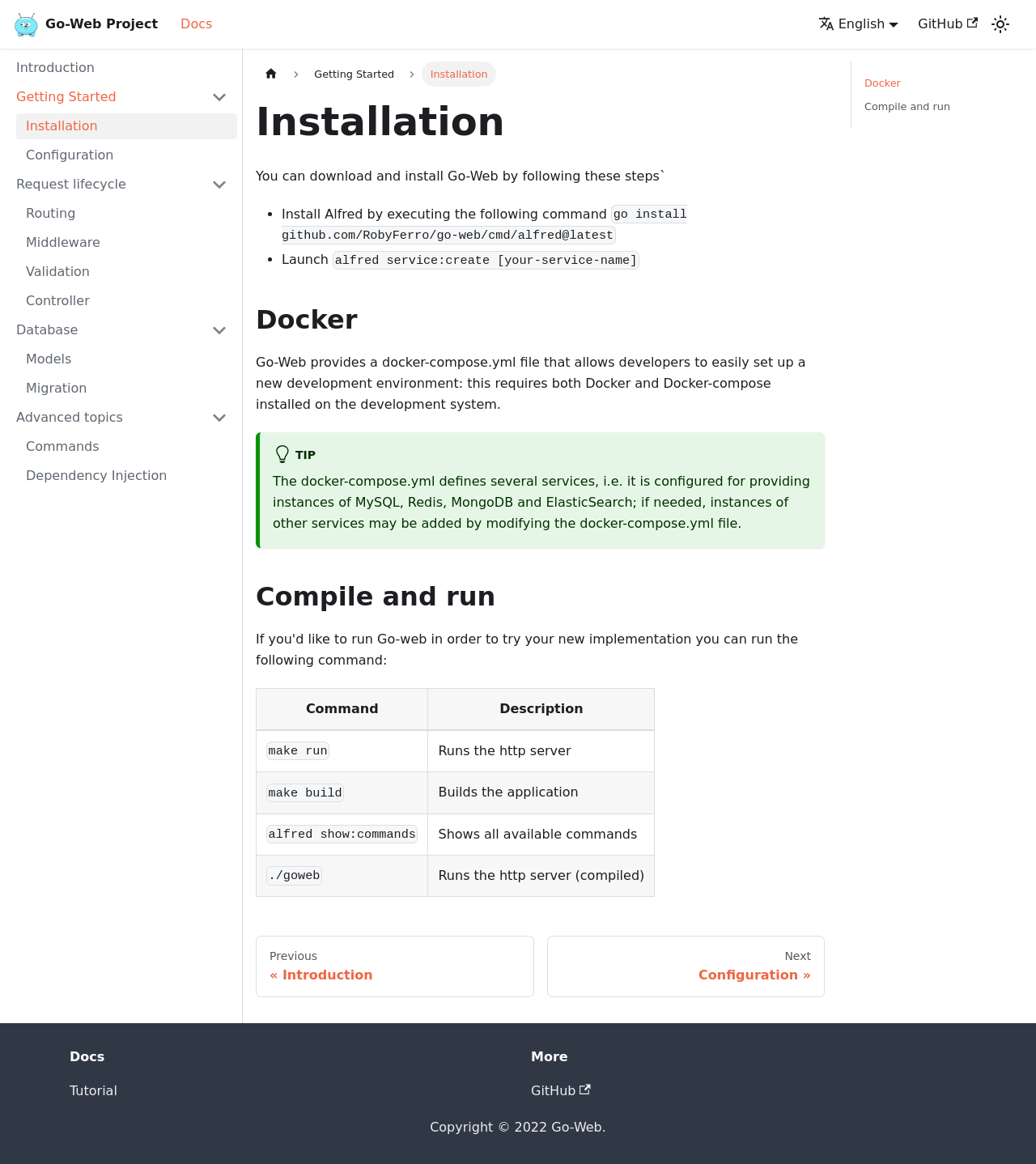Answer the question in a single word or phrase:
How many services are defined in the docker-compose.yml file?

Several